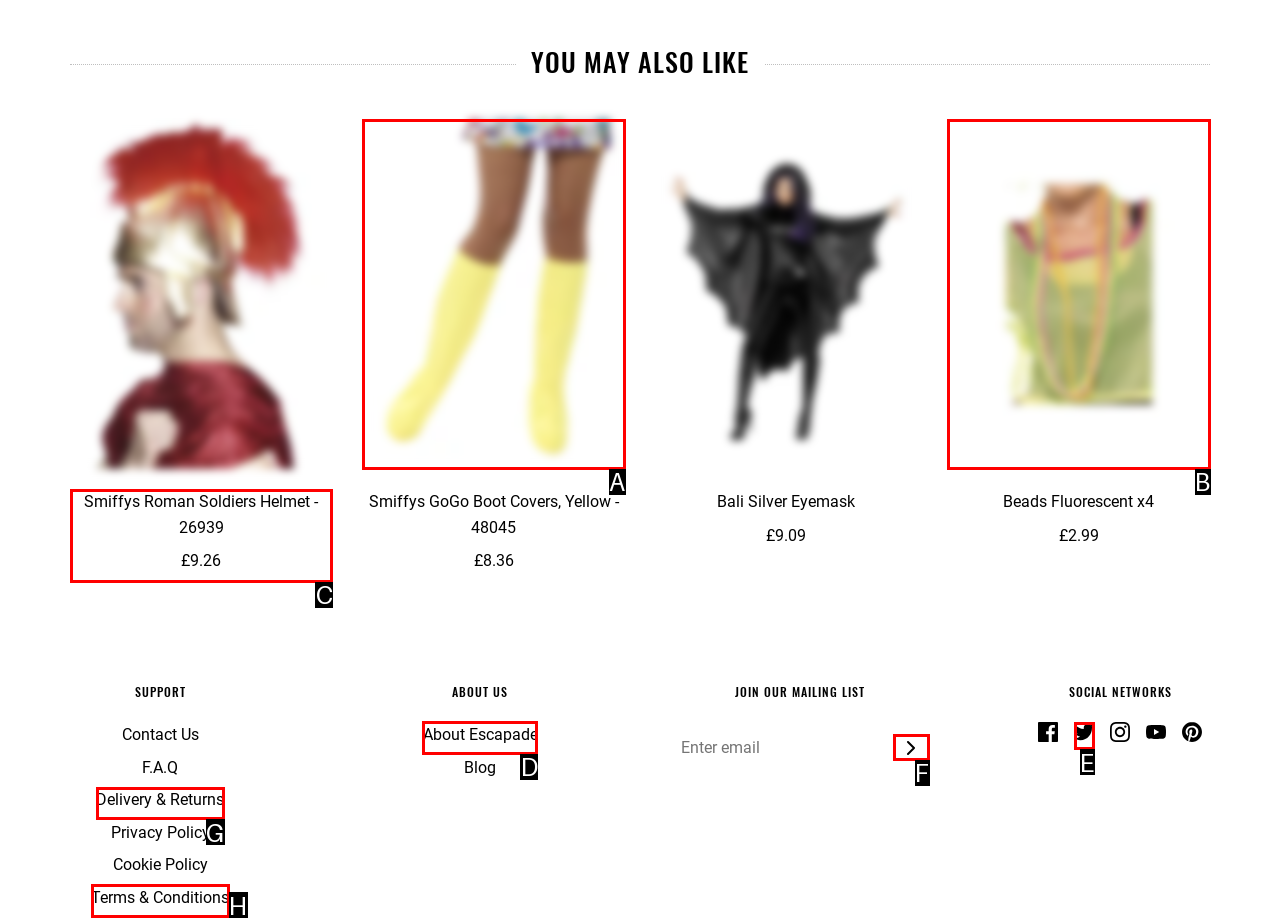Specify which HTML element I should click to complete this instruction: Click on the 'About Escapade' link Answer with the letter of the relevant option.

D